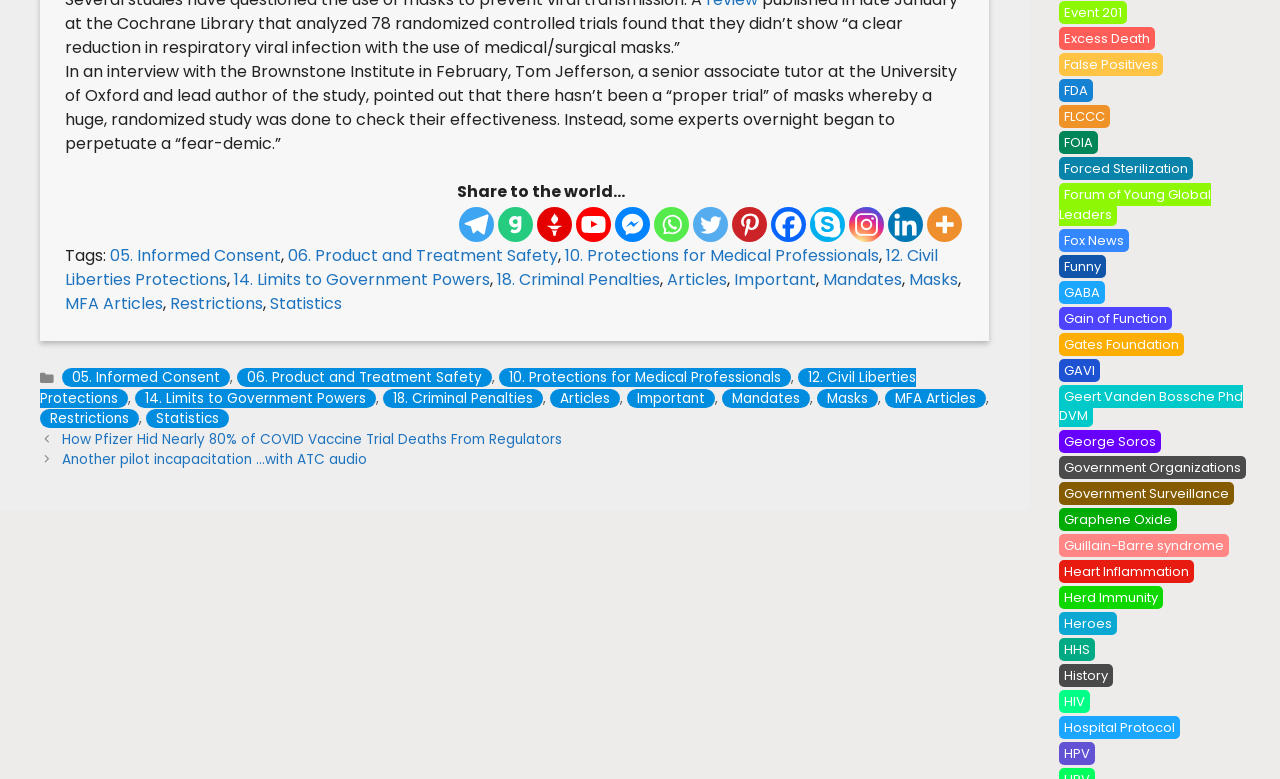Locate the bounding box coordinates of the element I should click to achieve the following instruction: "Read Colombia : Sacrificio de ganado sigue en picada por el bajo consumo en una economía golpeada".

None